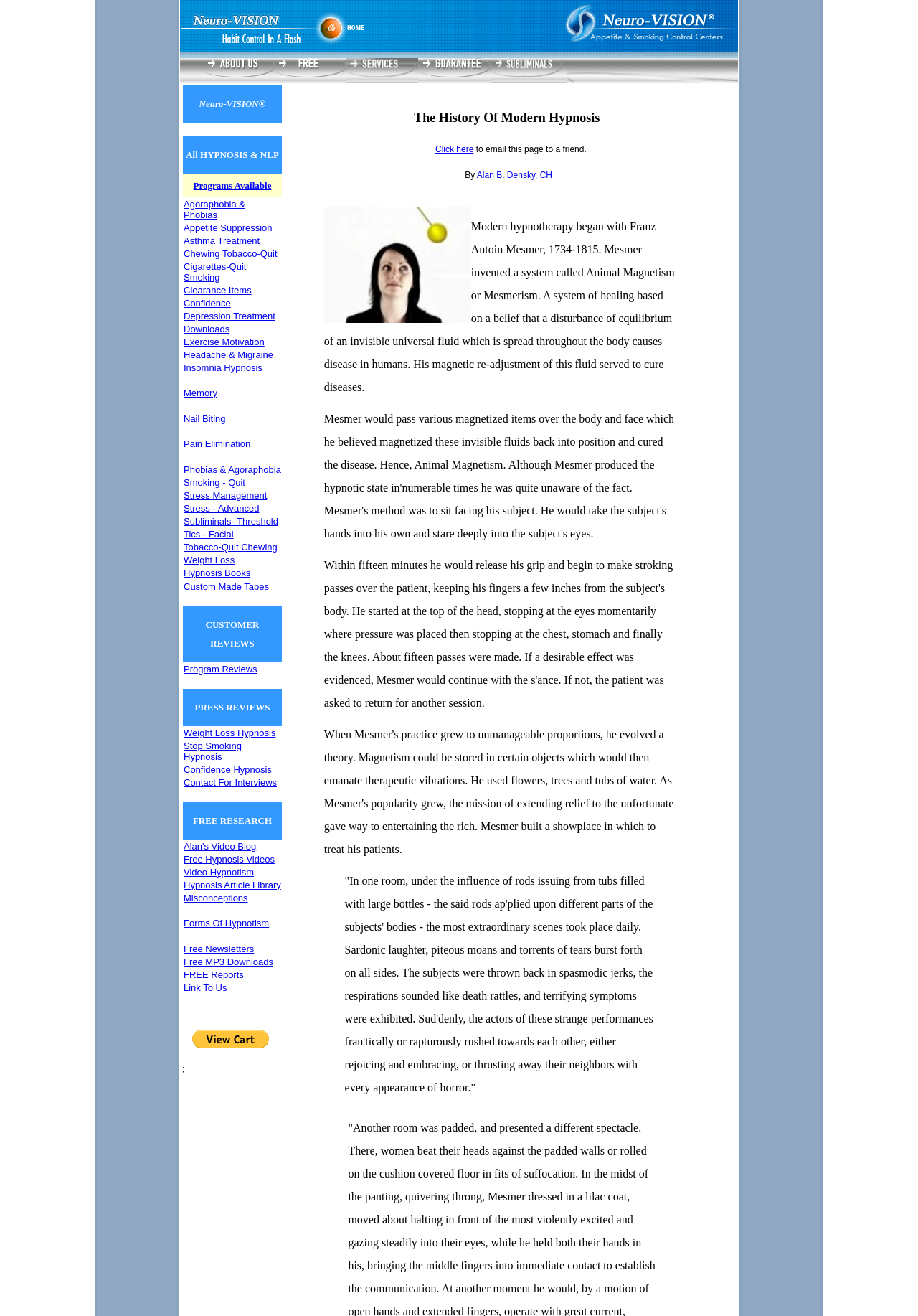Refer to the element description Video Hypnotism and identify the corresponding bounding box in the screenshot. Format the coordinates as (top-left x, top-left y, bottom-right x, bottom-right y) with values in the range of 0 to 1.

[0.2, 0.659, 0.277, 0.667]